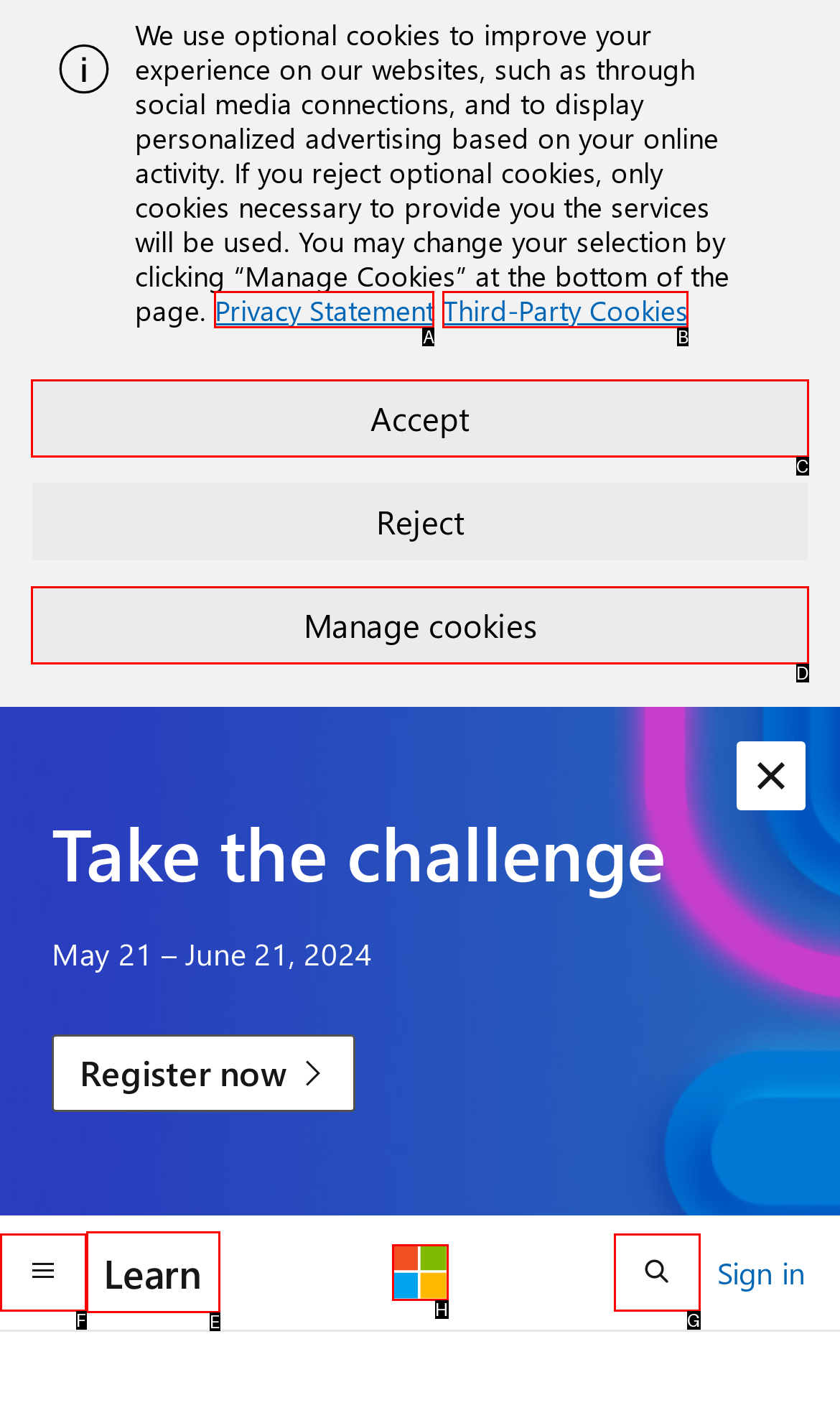Based on the description: Book Now, find the HTML element that matches it. Provide your answer as the letter of the chosen option.

None